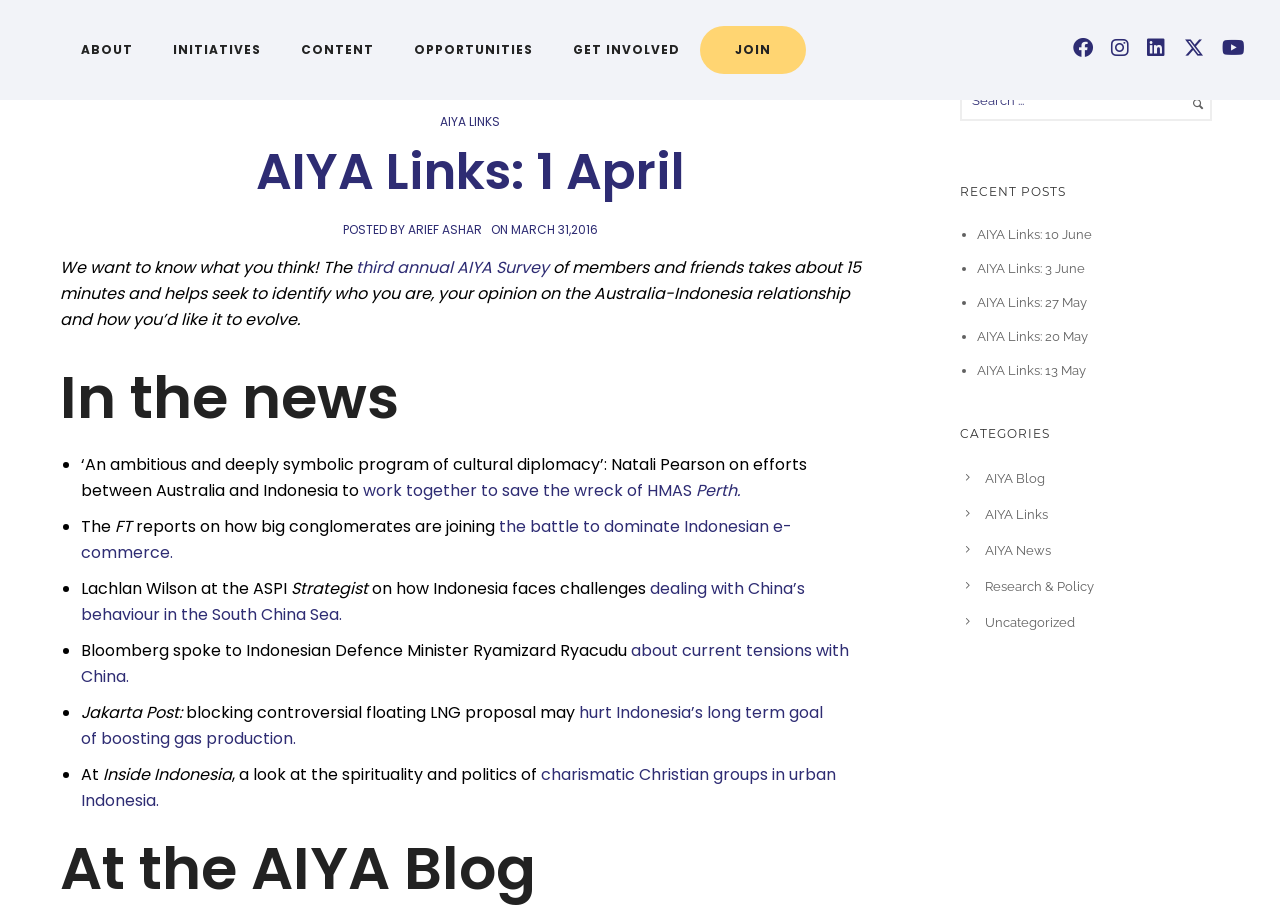Mark the bounding box of the element that matches the following description: "Content".

[0.22, 0.044, 0.308, 0.064]